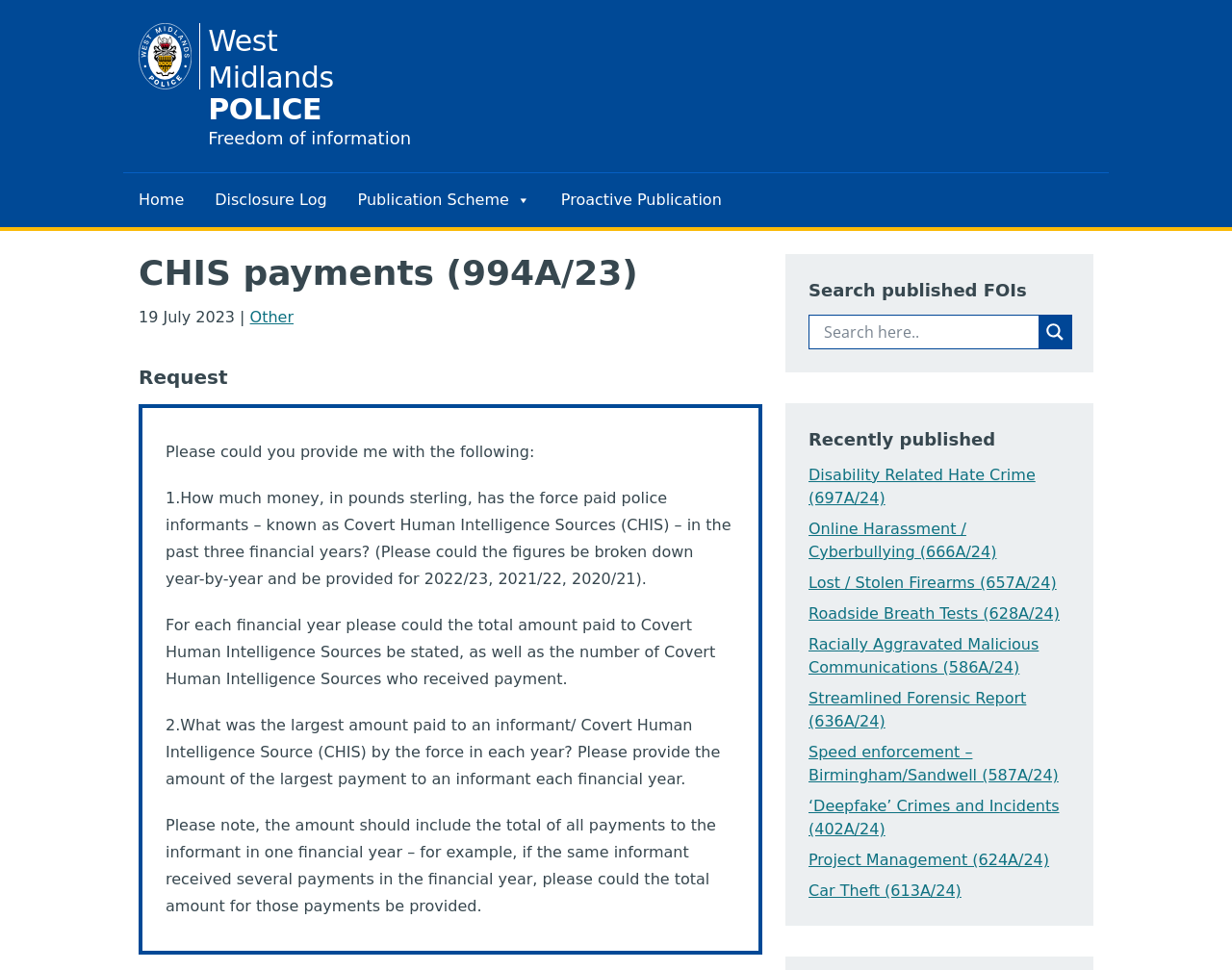Provide the bounding box coordinates of the section that needs to be clicked to accomplish the following instruction: "Click the 'Publication Scheme' link."

[0.278, 0.179, 0.443, 0.234]